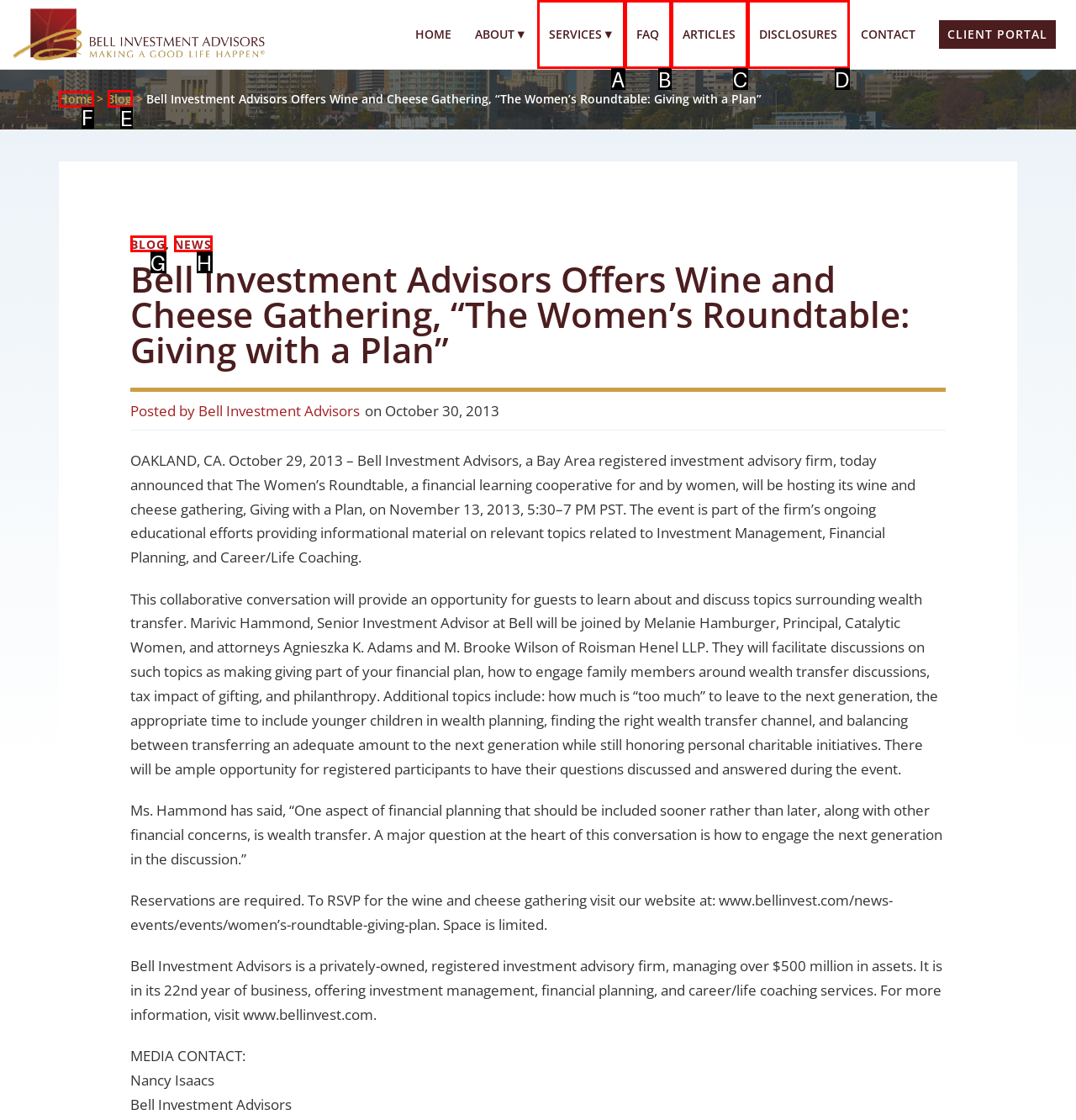Identify the correct lettered option to click in order to perform this task: Click the BLOG link. Respond with the letter.

E